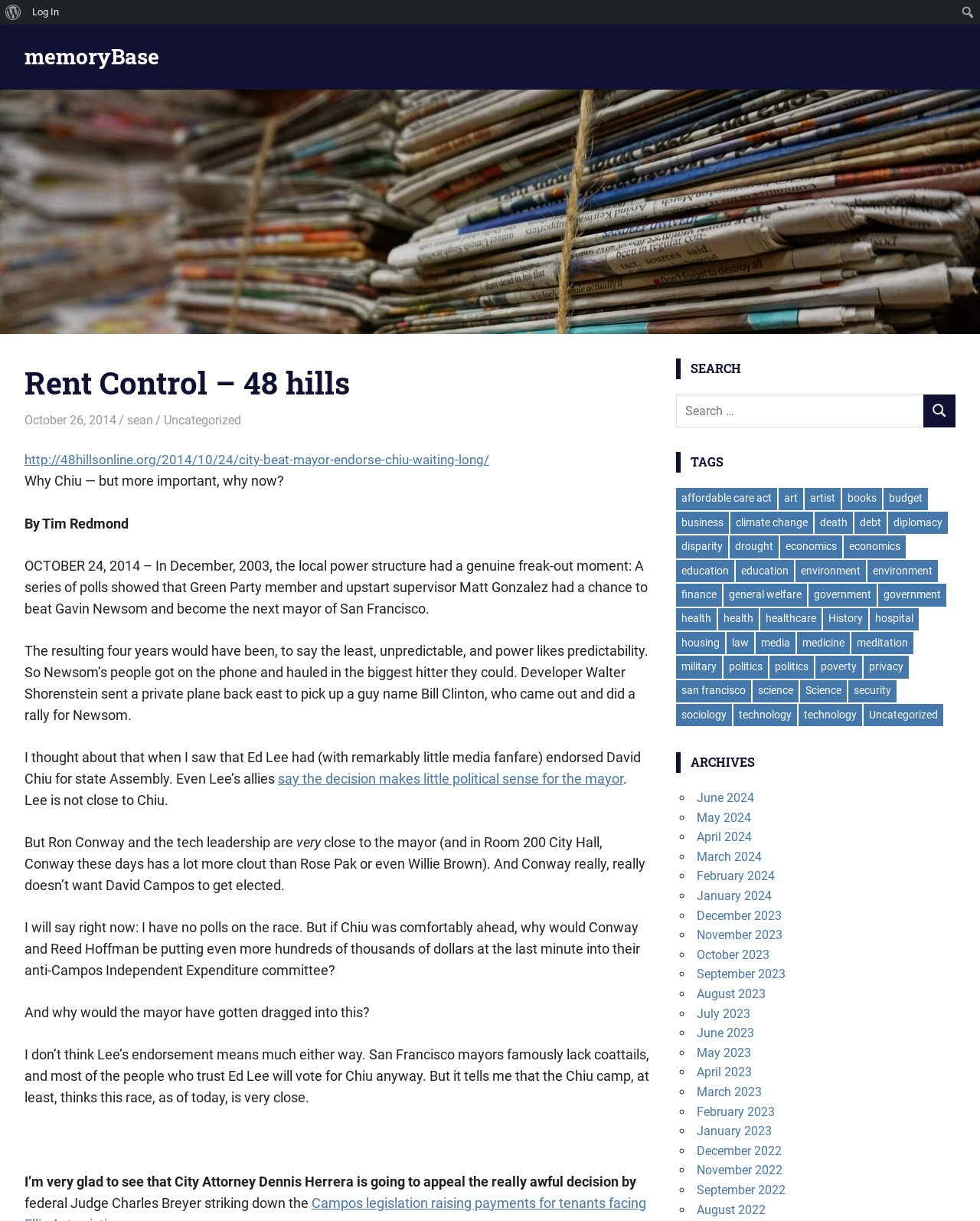Using the element description provided, determine the bounding box coordinates in the format (top-left x, top-left y, bottom-right x, bottom-right y). Ensure that all values are floating point numbers between 0 and 1. Element description: military

[0.69, 0.537, 0.737, 0.556]